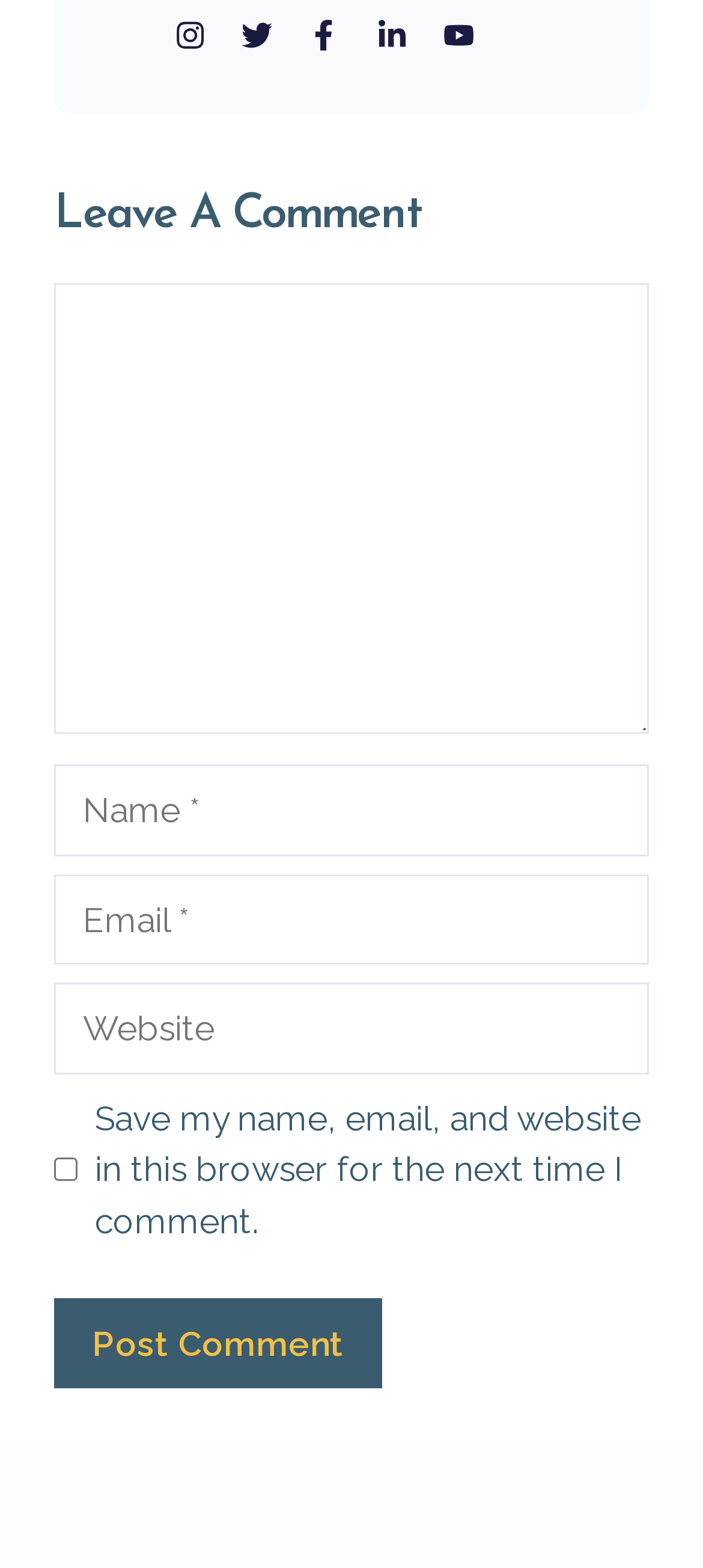Identify the bounding box for the element characterized by the following description: "parent_node: Comment name="email" placeholder="Email *"".

[0.077, 0.557, 0.923, 0.616]